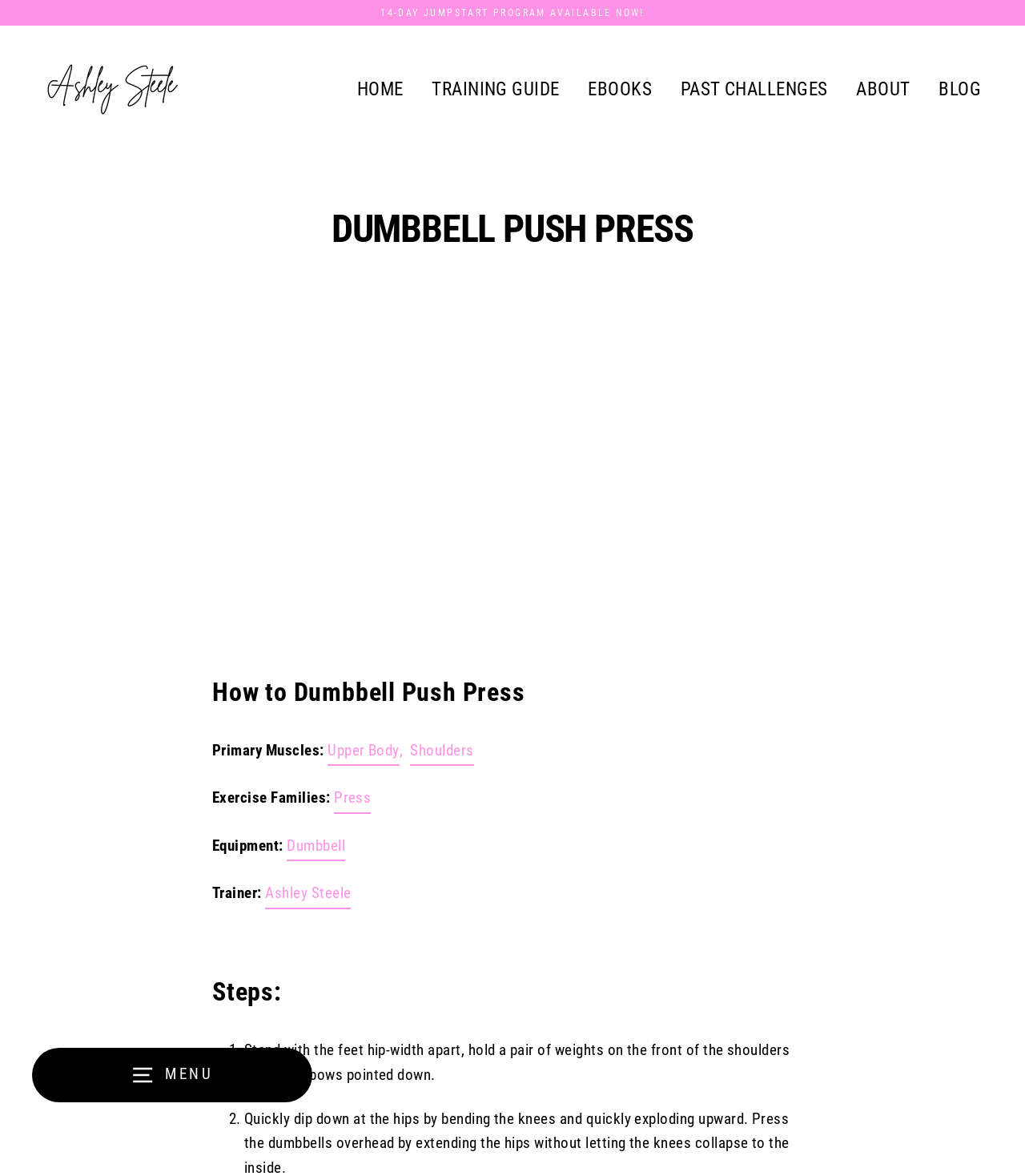Determine the bounding box coordinates for the clickable element to execute this instruction: "View photos of Rome". Provide the coordinates as four float numbers between 0 and 1, i.e., [left, top, right, bottom].

None